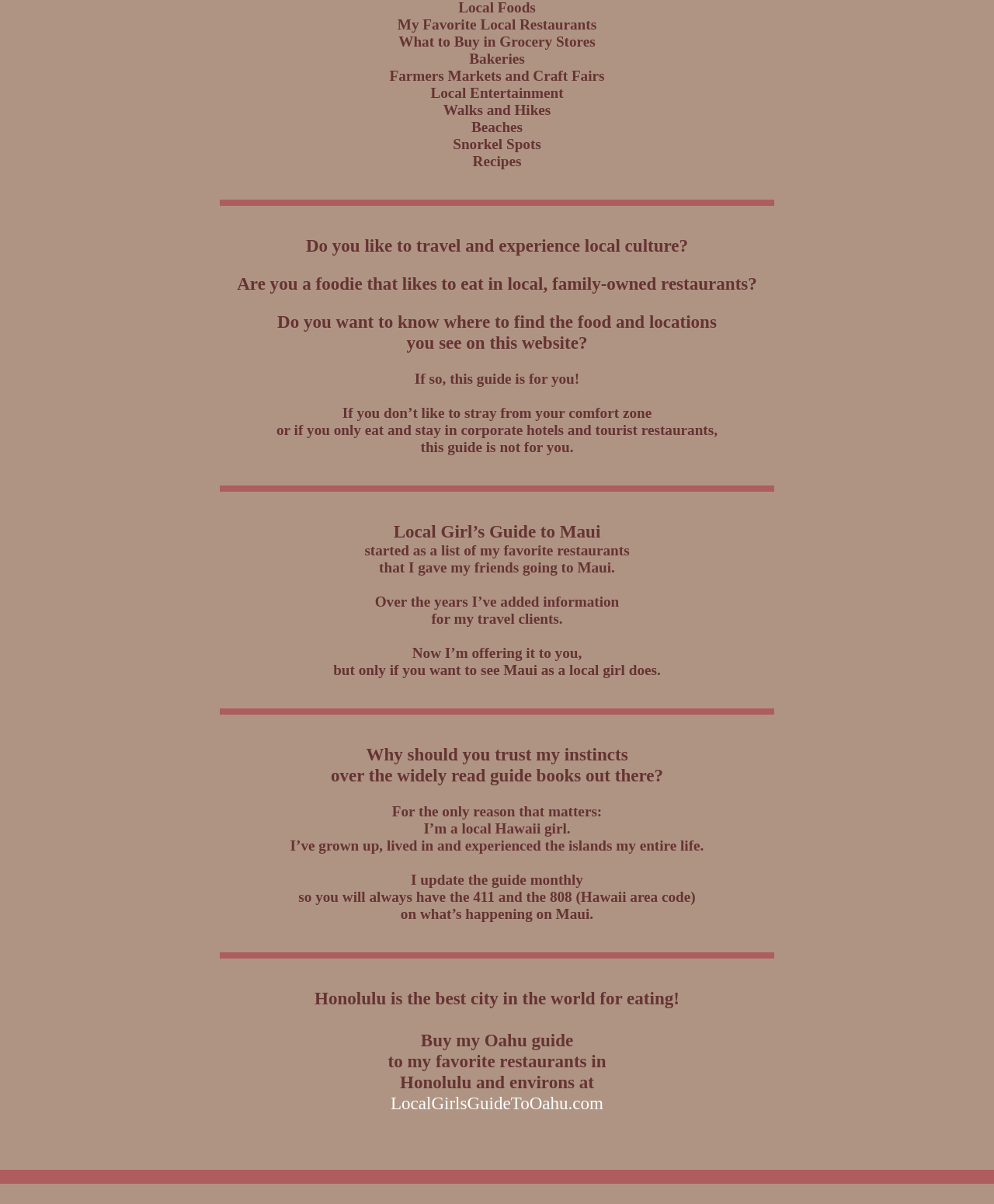Given the element description LocalGirlsGuideToOahu.com, predict the bounding box coordinates for the UI element in the webpage screenshot. The format should be (top-left x, top-left y, bottom-right x, bottom-right y), and the values should be between 0 and 1.

[0.393, 0.908, 0.607, 0.925]